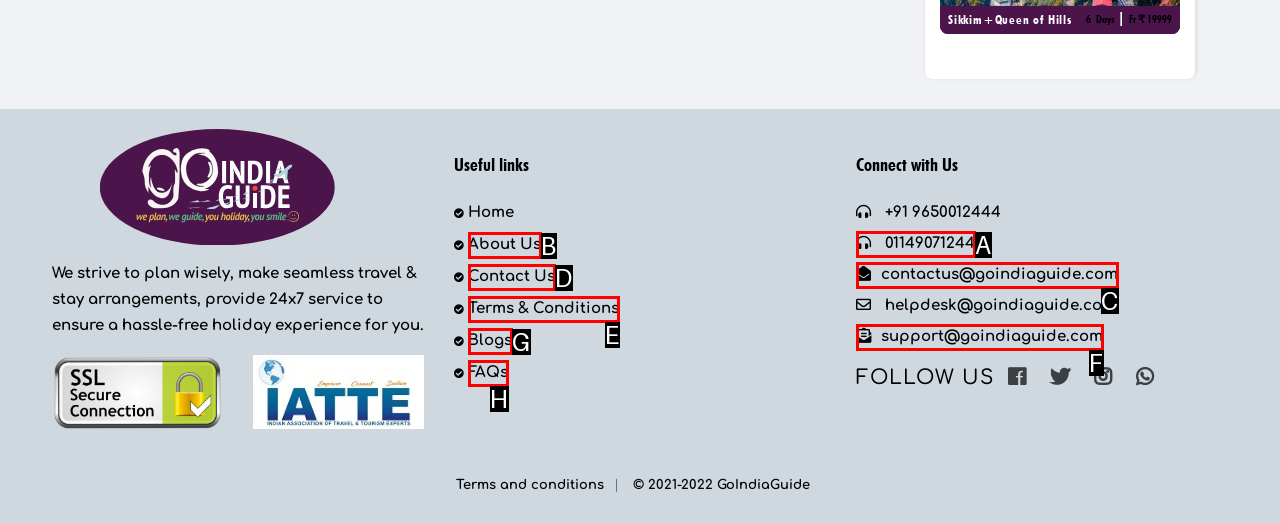Choose the HTML element that corresponds to the description: contactus@goindiaguide.com
Provide the answer by selecting the letter from the given choices.

C